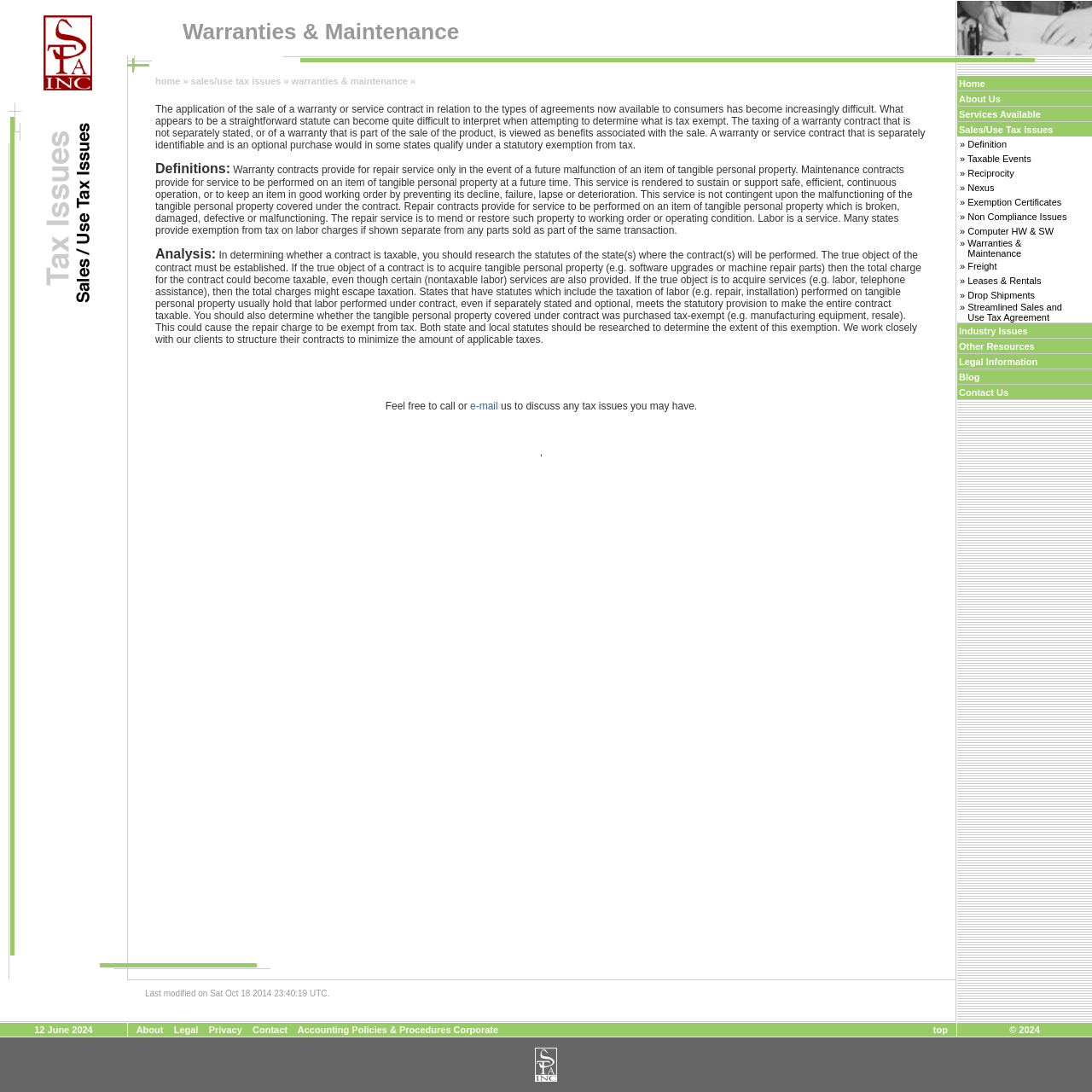Determine the bounding box coordinates for the area you should click to complete the following instruction: "Click the About Us link".

[0.878, 0.086, 0.916, 0.095]